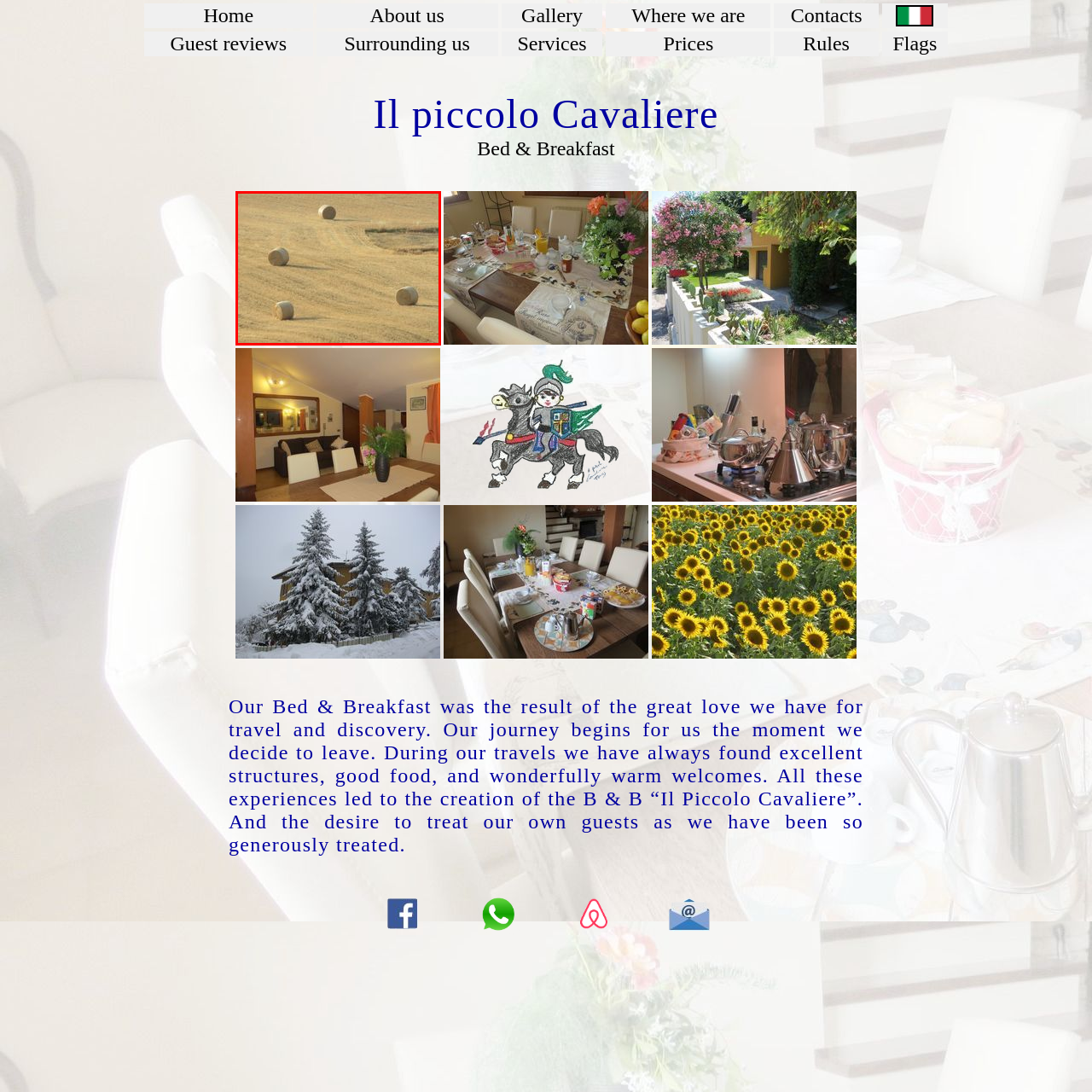What is the atmosphere of the rural scene?
View the portion of the image encircled by the red bounding box and give a one-word or short phrase answer.

Tranquil